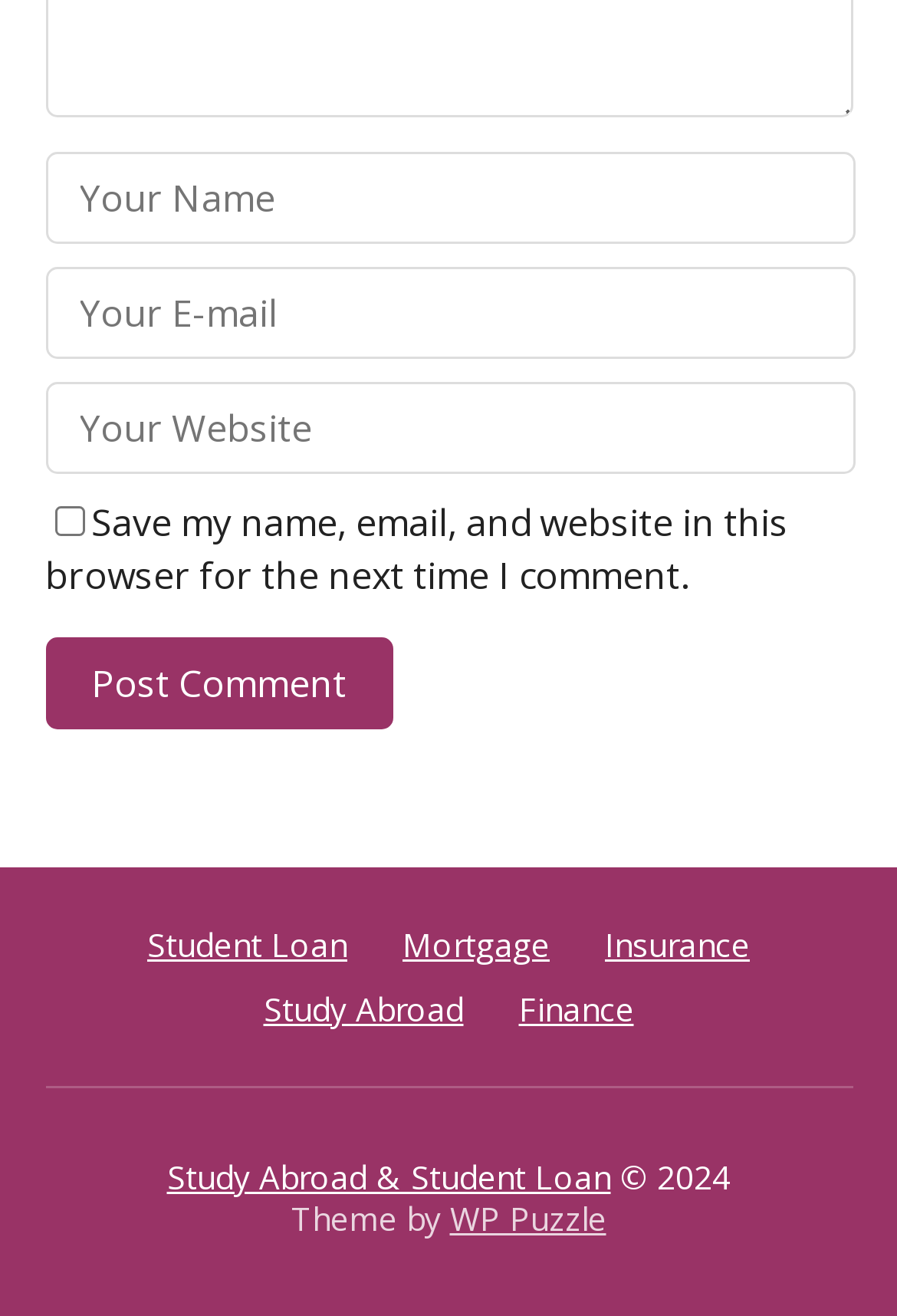What is the copyright year of the webpage?
Please give a detailed and thorough answer to the question, covering all relevant points.

The copyright year is mentioned at the bottom of the webpage, next to the 'Theme by' text, as '© 2024'.